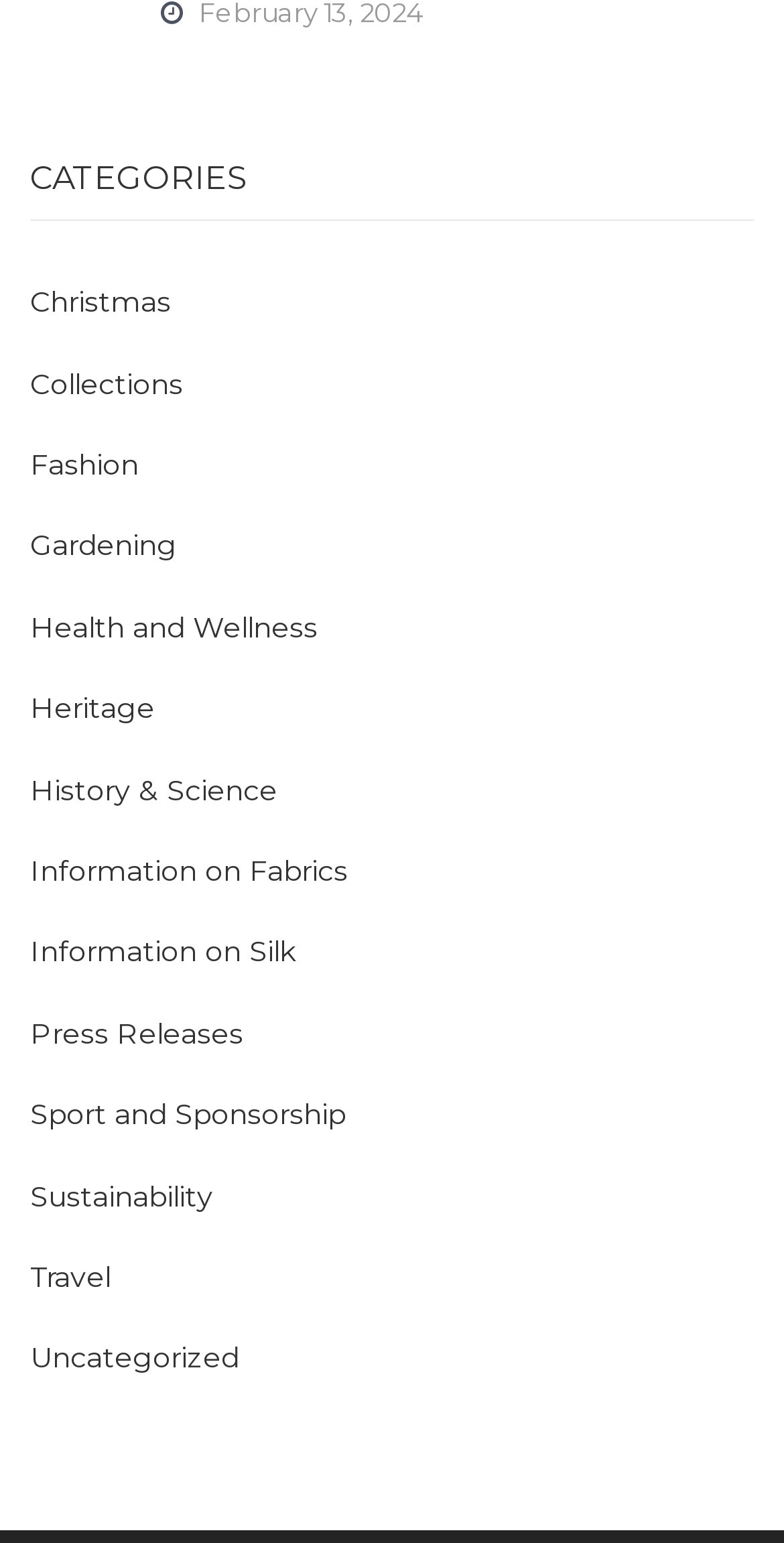Is there a category for 'Fashion'?
Please use the visual content to give a single word or phrase answer.

Yes